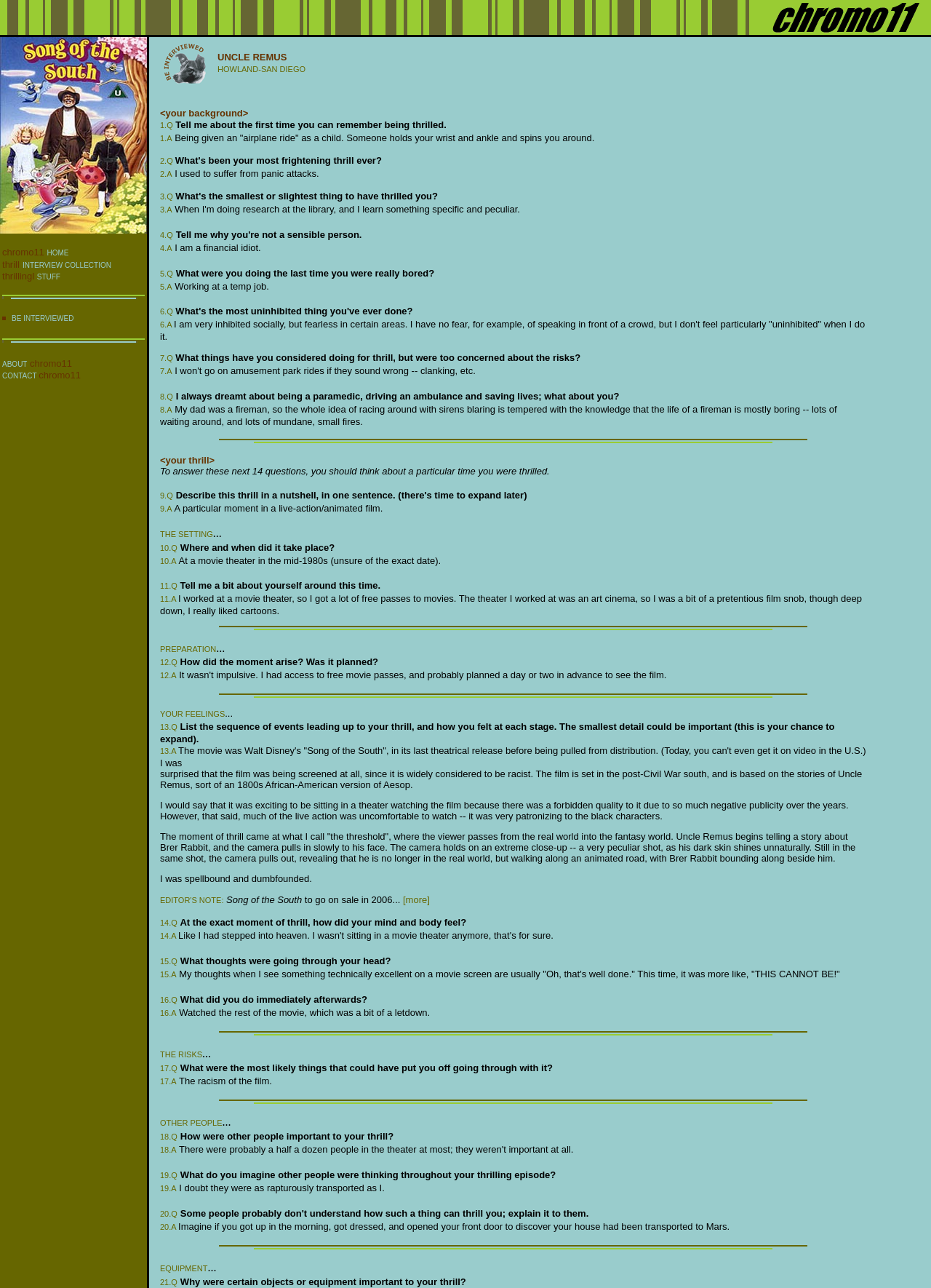What is the main theme of this webpage?
Using the information from the image, answer the question thoroughly.

Based on the webpage structure and content, it appears that the main theme of this webpage is related to interviews, as there are multiple links and sections dedicated to interviews, such as 'INTERVIEW COLLECTION' and 'BE INTERVIEWED'.